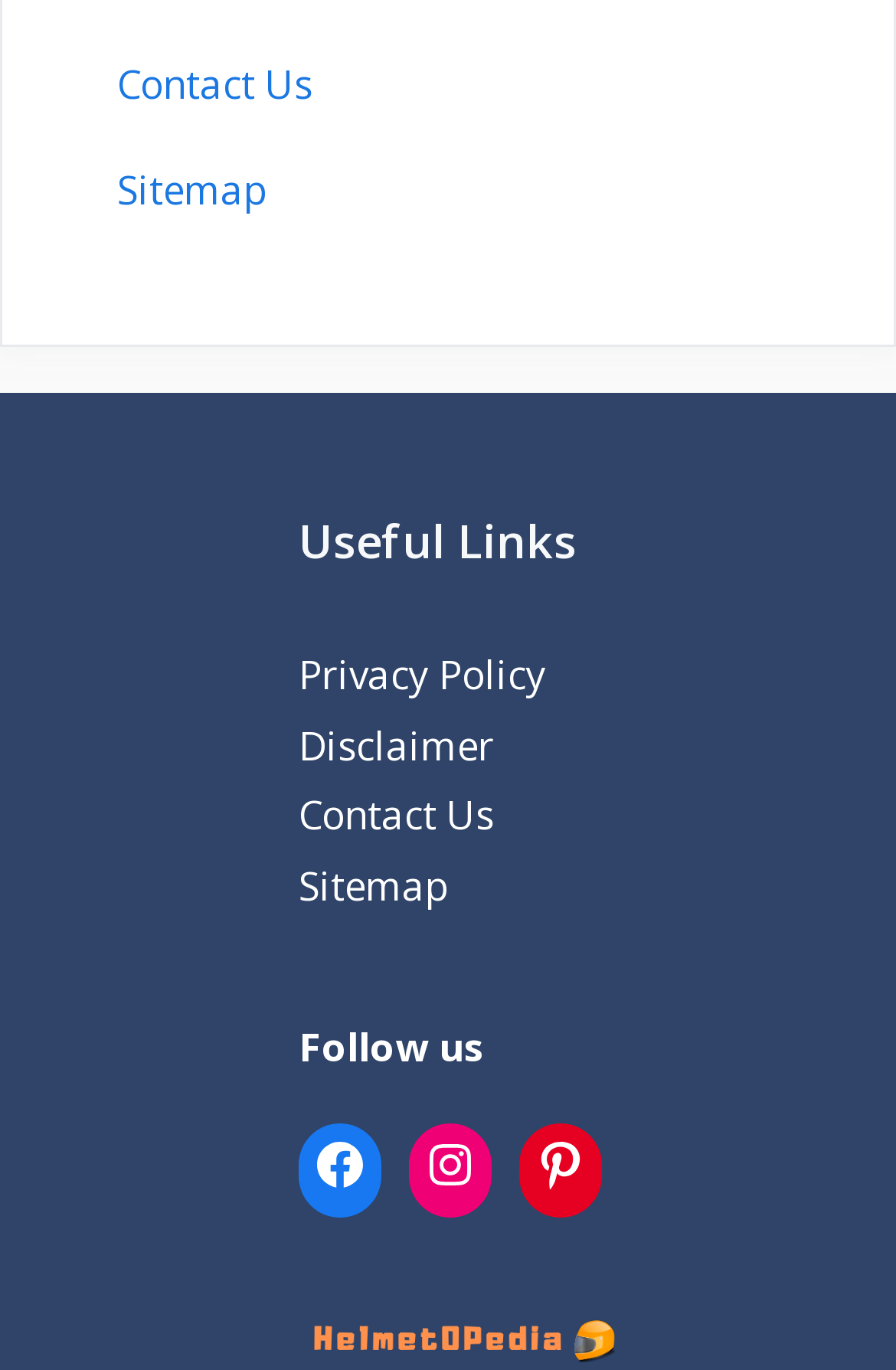Determine the bounding box coordinates of the clickable region to execute the instruction: "View Sitemap". The coordinates should be four float numbers between 0 and 1, denoted as [left, top, right, bottom].

[0.131, 0.118, 0.3, 0.157]